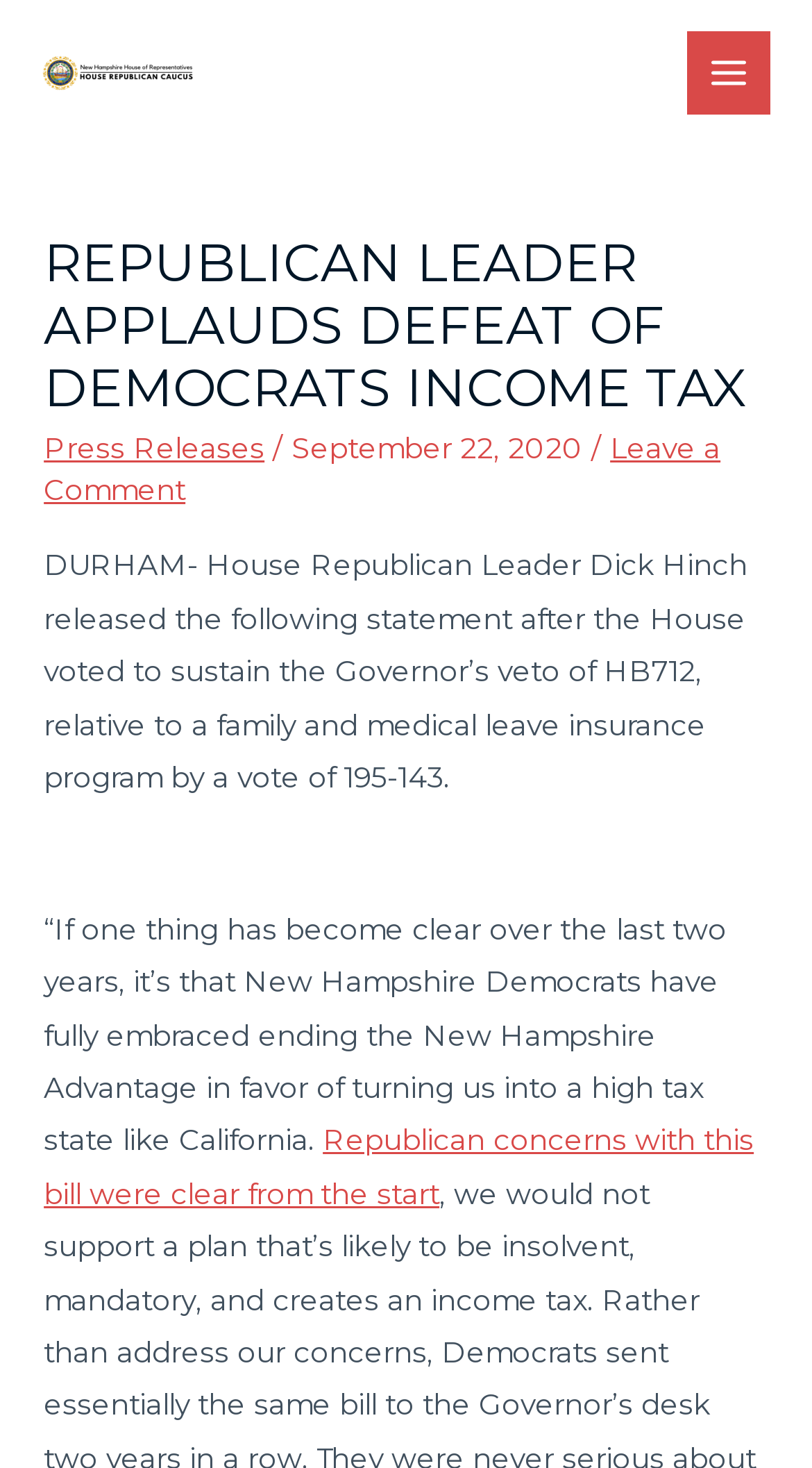From the element description alt="New Hampshire House Republican Caucus", predict the bounding box coordinates of the UI element. The coordinates must be specified in the format (top-left x, top-left y, bottom-right x, bottom-right y) and should be within the 0 to 1 range.

[0.051, 0.036, 0.241, 0.059]